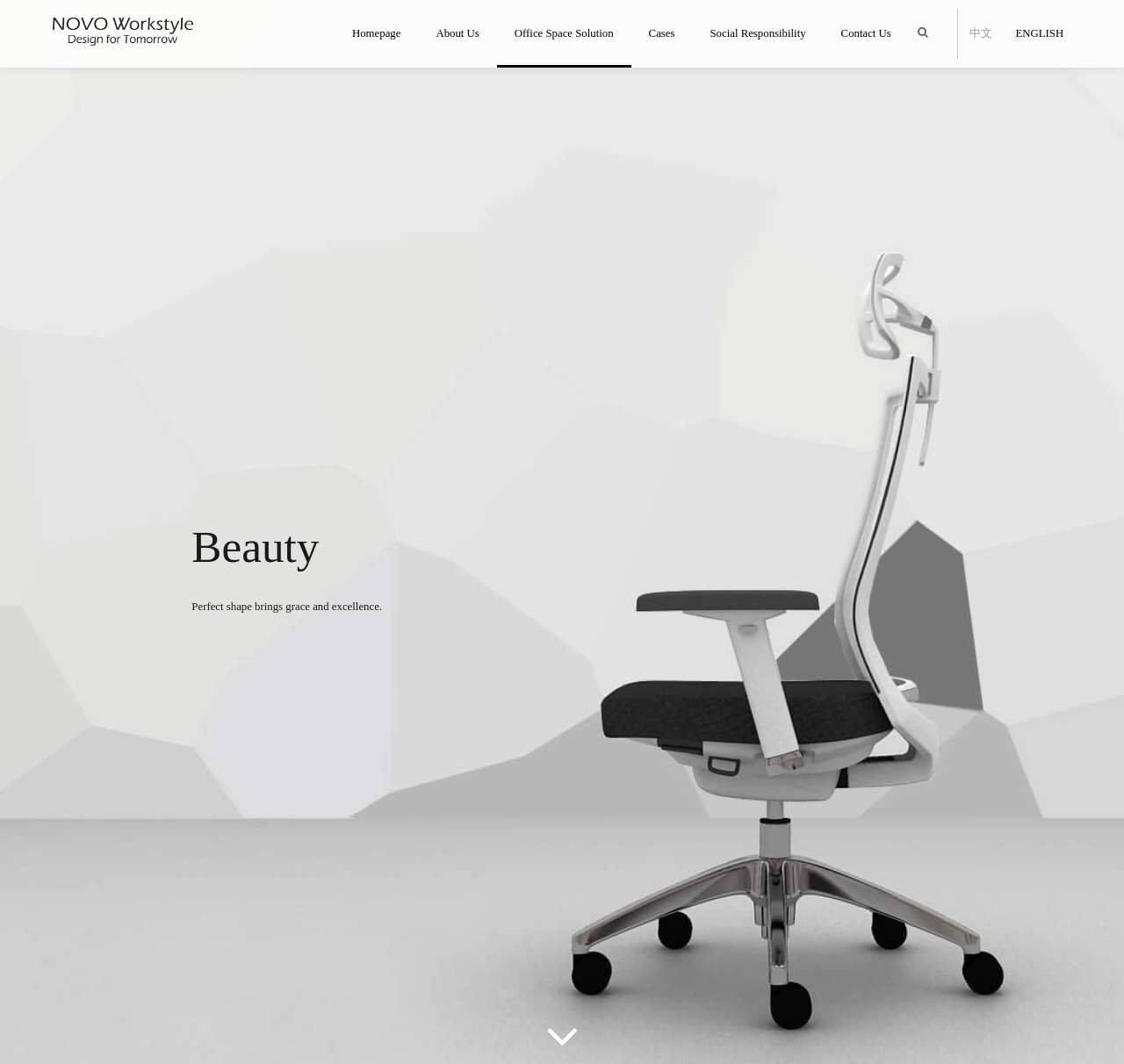Determine the bounding box coordinates for the UI element matching this description: "Contact Us".

None